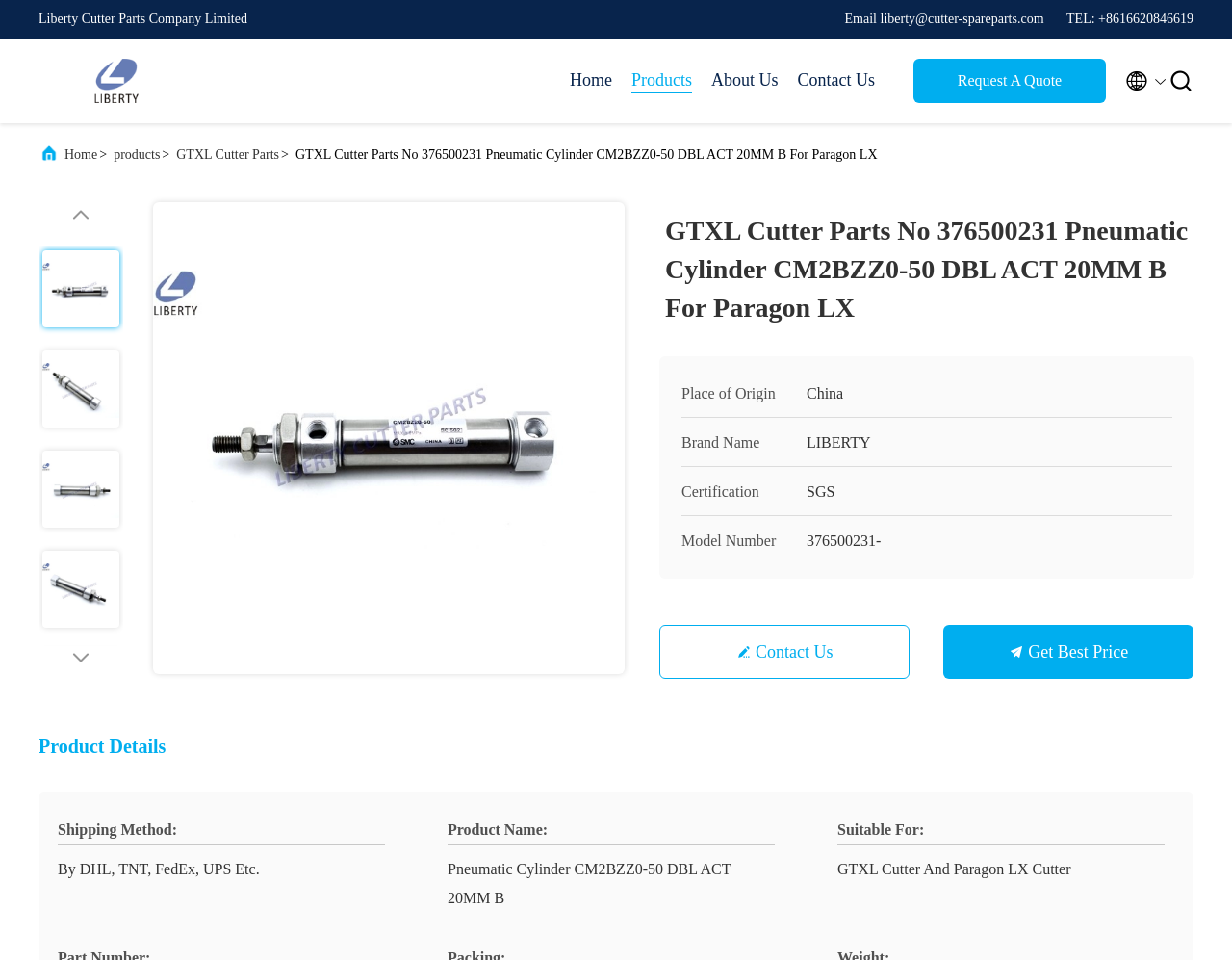Please determine the bounding box coordinates of the element's region to click in order to carry out the following instruction: "Click the 'Contact Us' button". The coordinates should be four float numbers between 0 and 1, i.e., [left, top, right, bottom].

[0.535, 0.651, 0.738, 0.707]